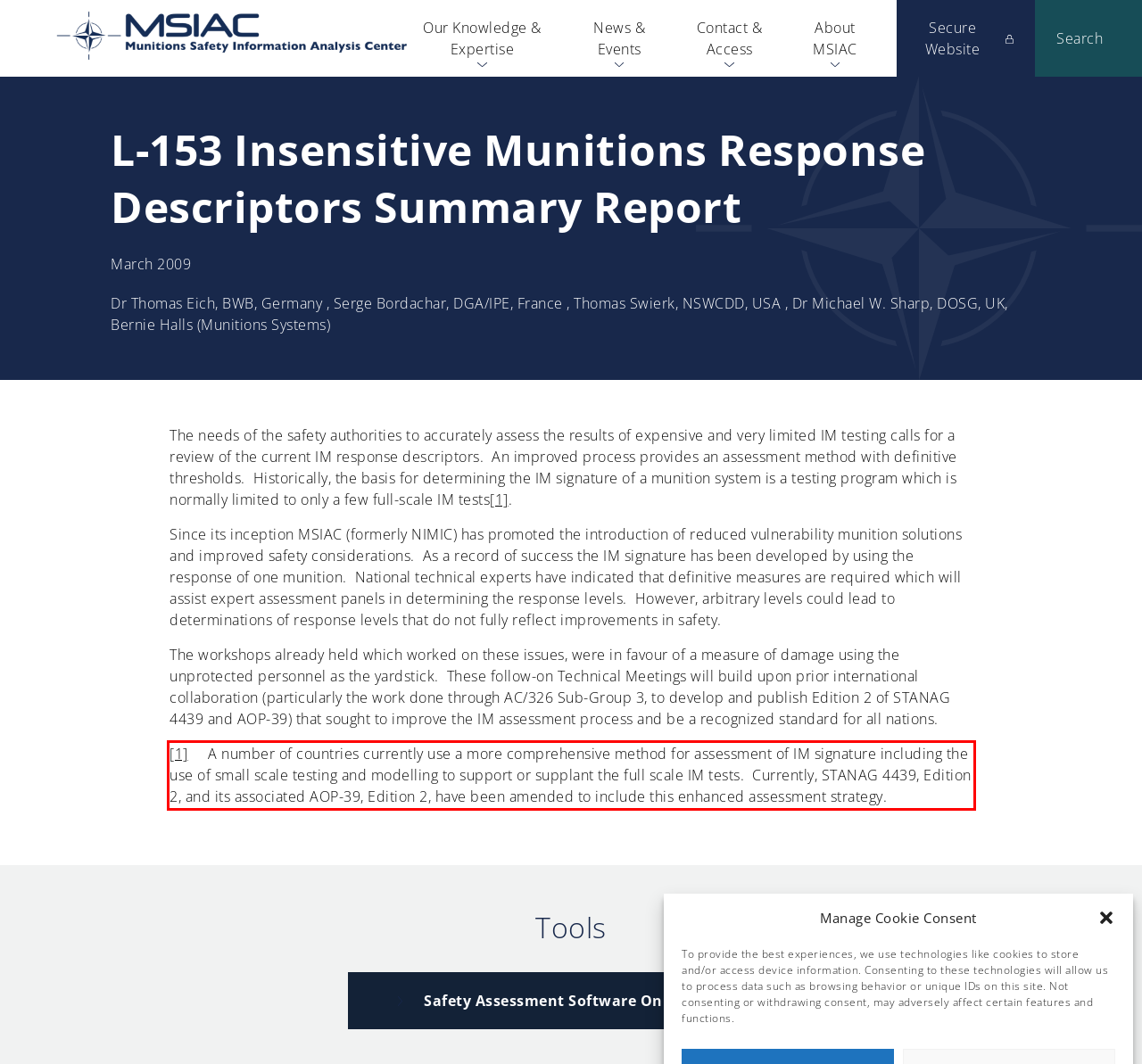Using the provided screenshot, read and generate the text content within the red-bordered area.

[1] A number of countries currently use a more comprehensive method for assessment of IM signature including the use of small scale testing and modelling to support or supplant the full scale IM tests. Currently, STANAG 4439, Edition 2, and its associated AOP-39, Edition 2, have been amended to include this enhanced assessment strategy.